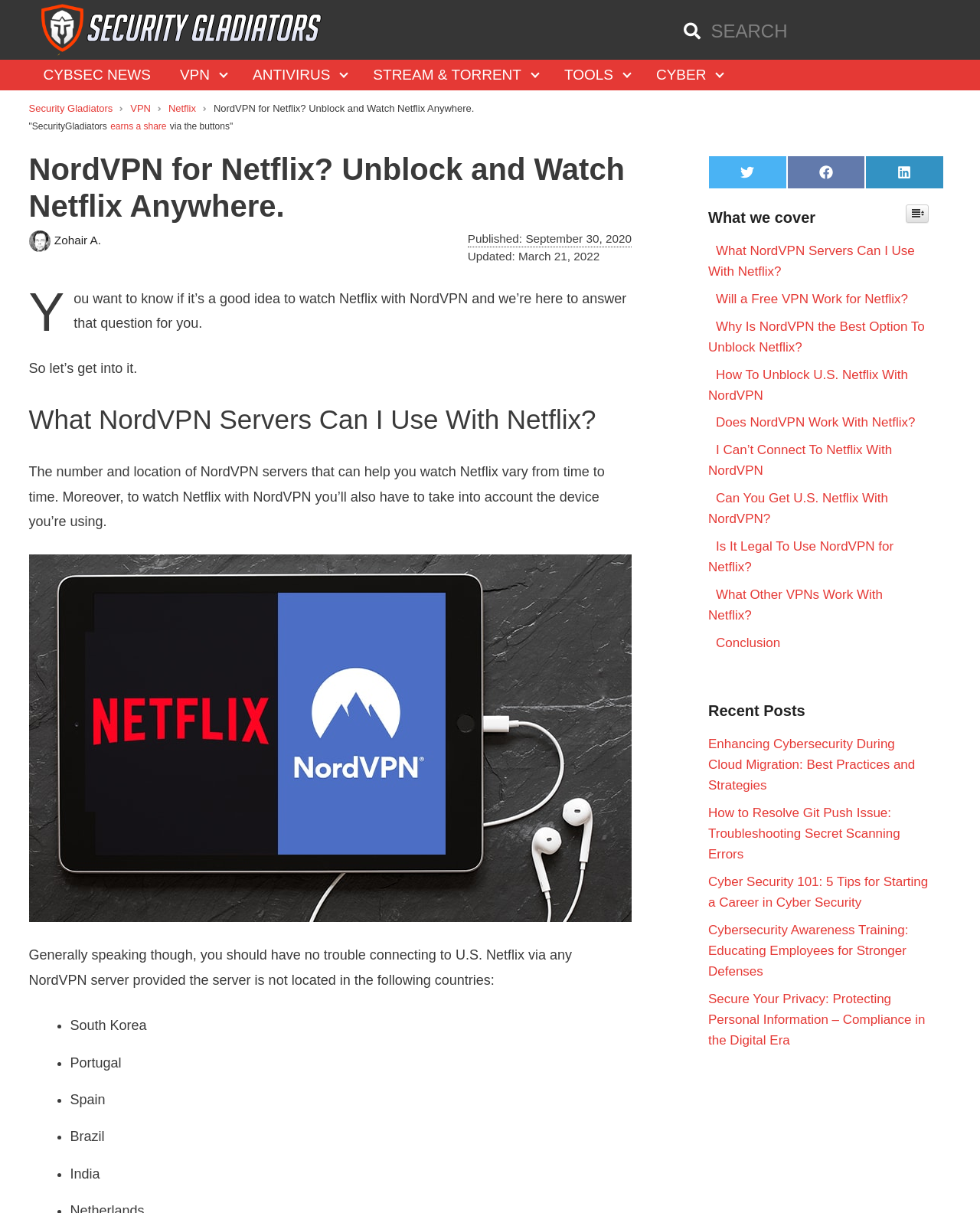Could you locate the bounding box coordinates for the section that should be clicked to accomplish this task: "Click on CYBSEC NEWS".

[0.029, 0.049, 0.169, 0.074]